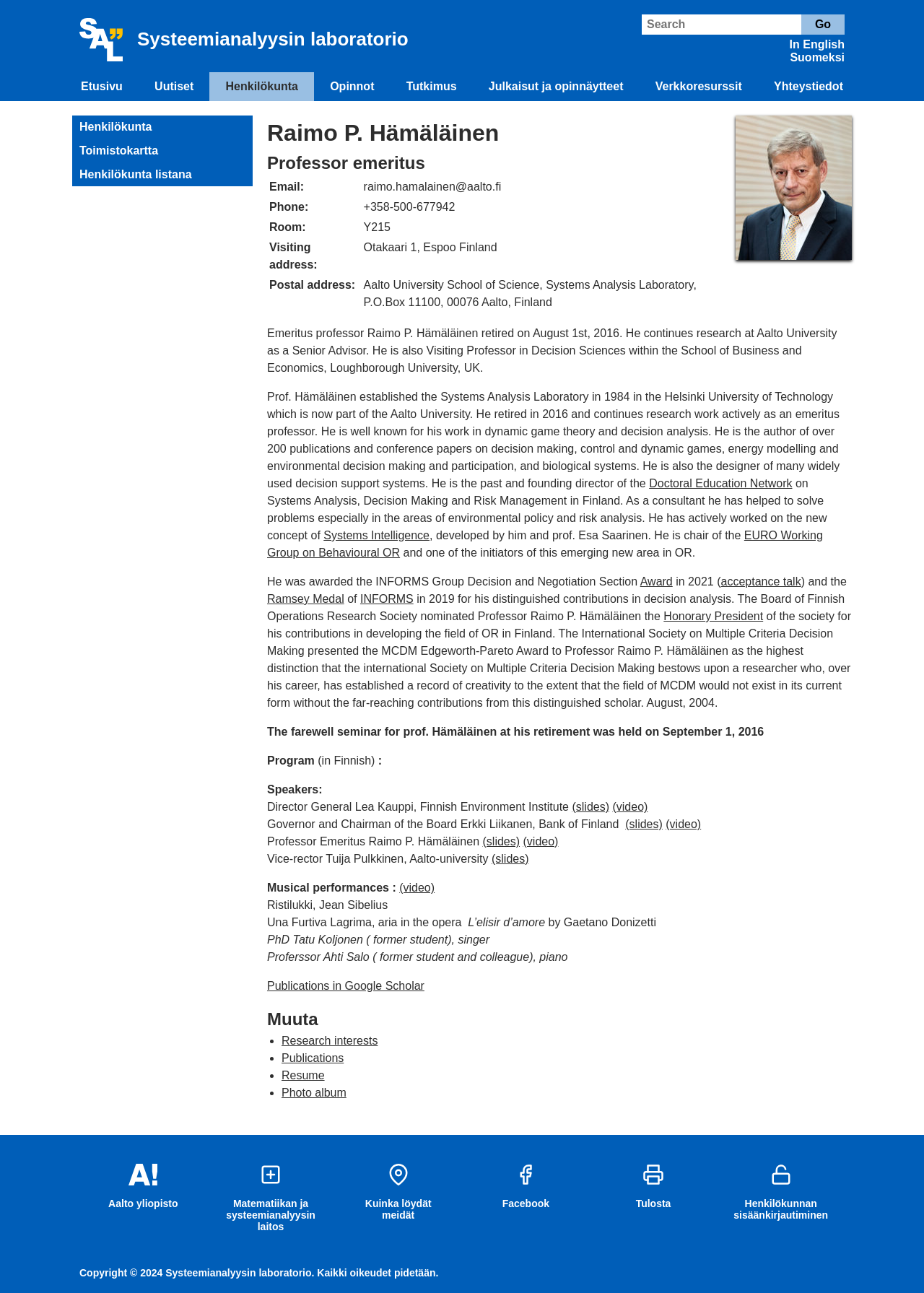What is the professor's phone number?
Give a one-word or short-phrase answer derived from the screenshot.

+358-500-677942